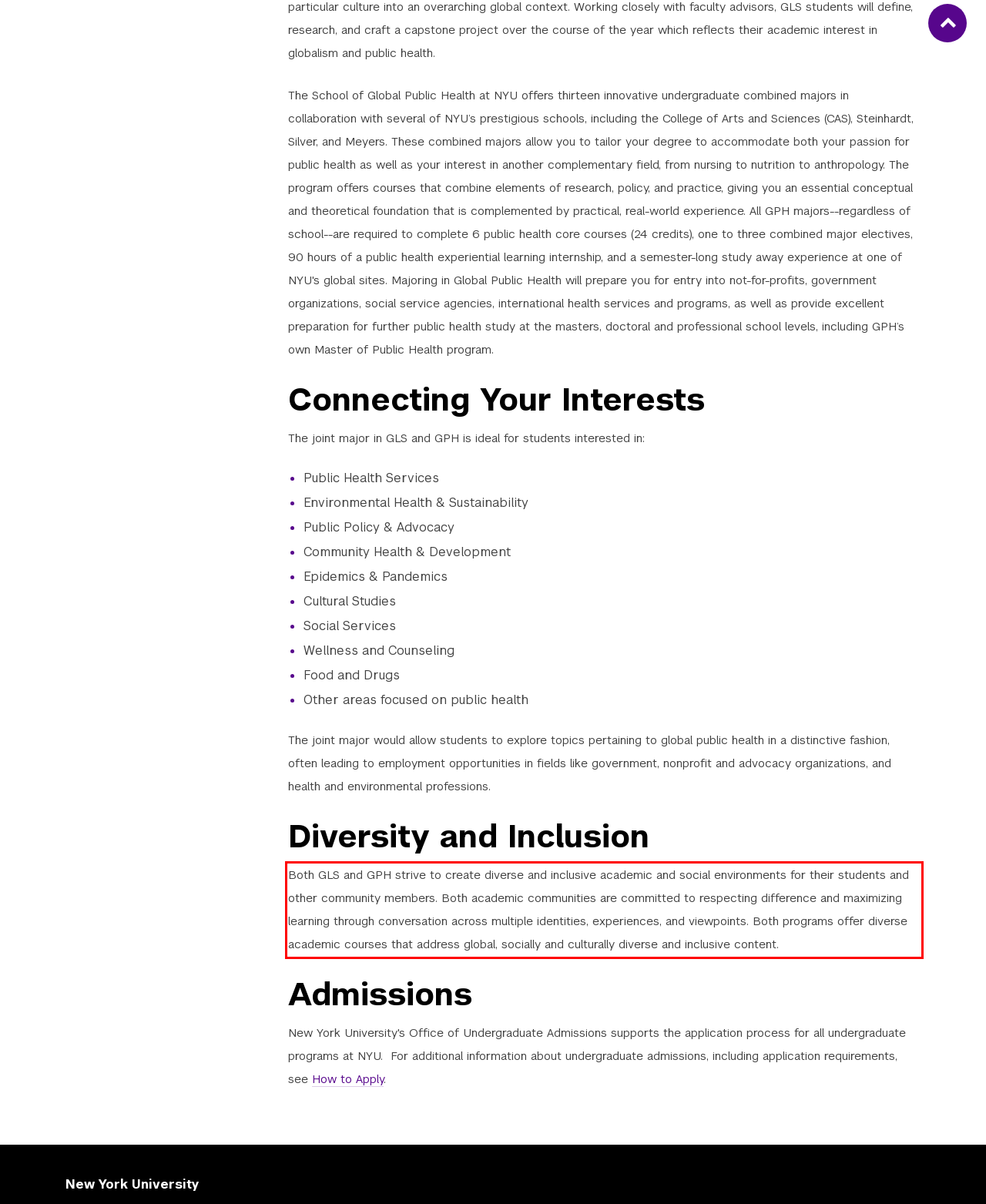Analyze the screenshot of the webpage that features a red bounding box and recognize the text content enclosed within this red bounding box.

Both GLS and GPH strive to create diverse and inclusive academic and social environments for their students and other community members. Both academic communities are committed to respecting difference and maximizing learning through conversation across multiple identities, experiences, and viewpoints. Both programs offer diverse academic courses that address global, socially and culturally diverse and inclusive content.